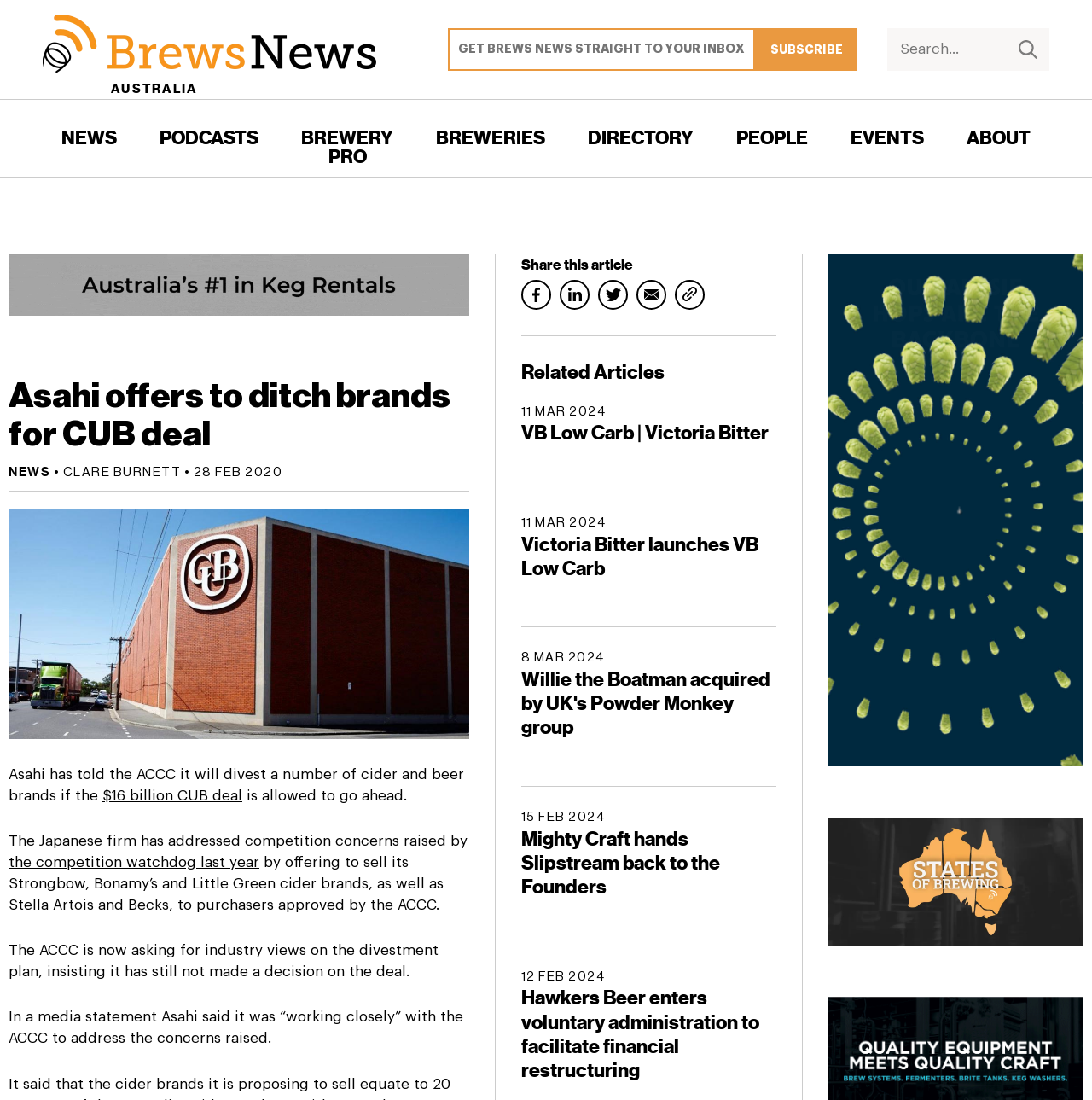Locate the bounding box coordinates of the area you need to click to fulfill this instruction: 'Increase the product quantity'. The coordinates must be in the form of four float numbers ranging from 0 to 1: [left, top, right, bottom].

None